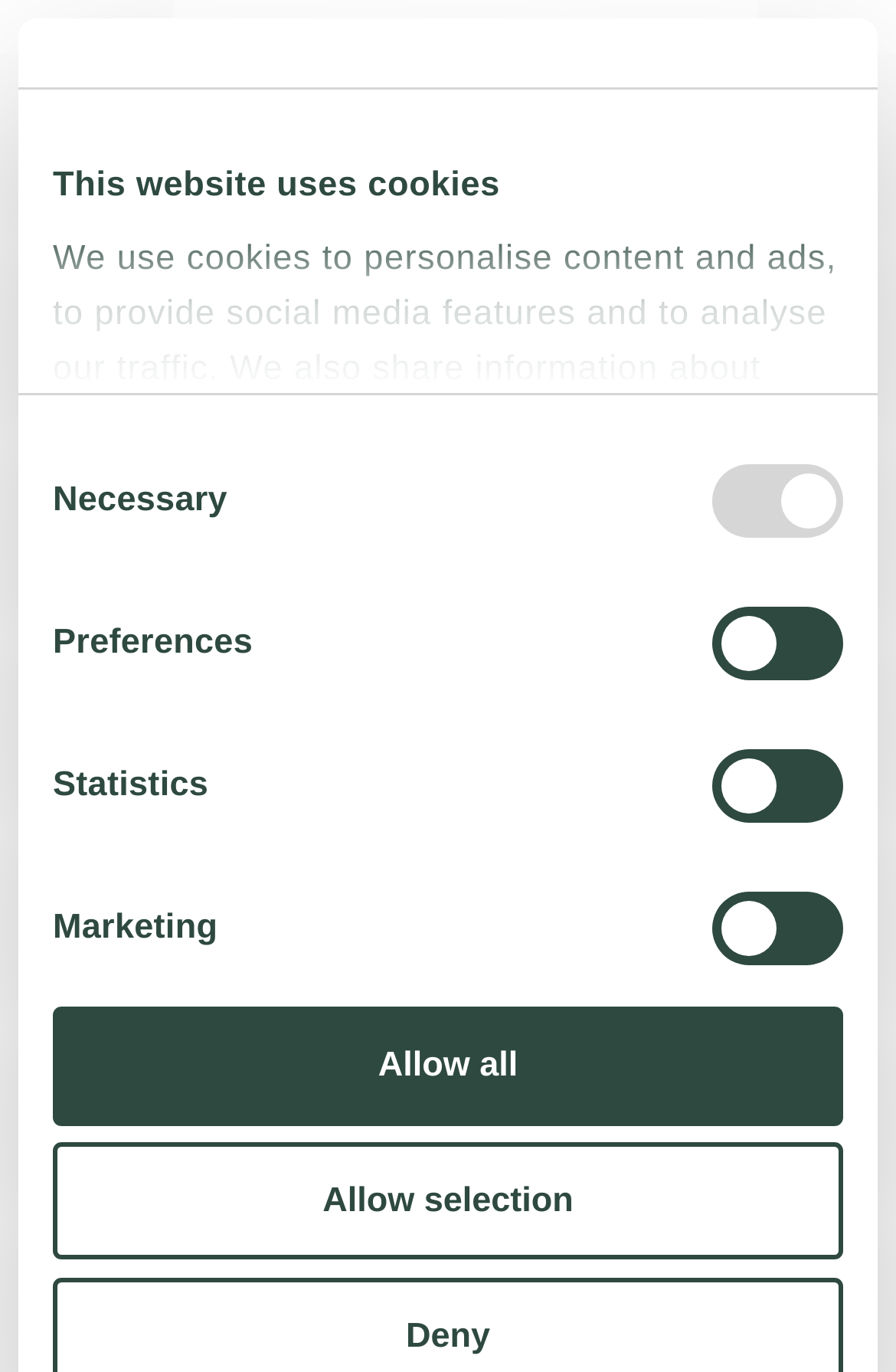Please specify the bounding box coordinates of the clickable section necessary to execute the following command: "Click on What’s on".

None